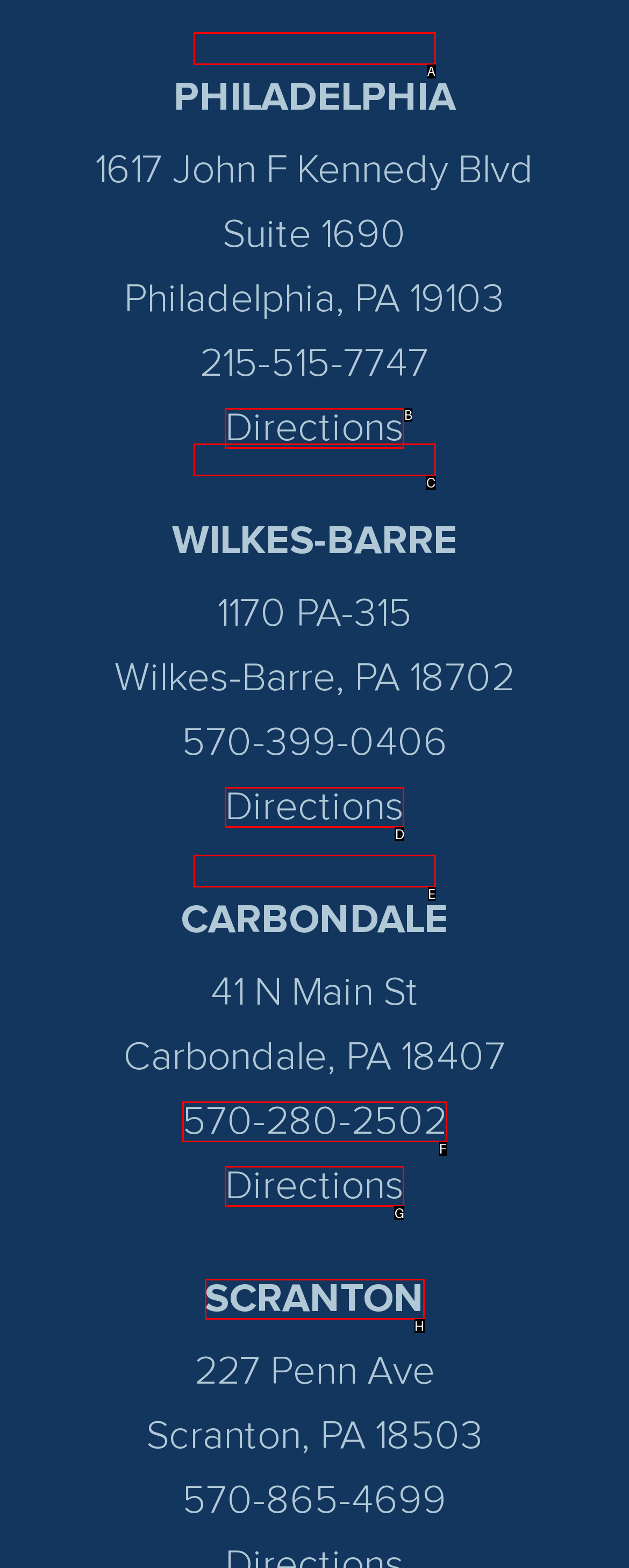Select the HTML element that fits the following description: 570-280-2502
Provide the letter of the matching option.

F